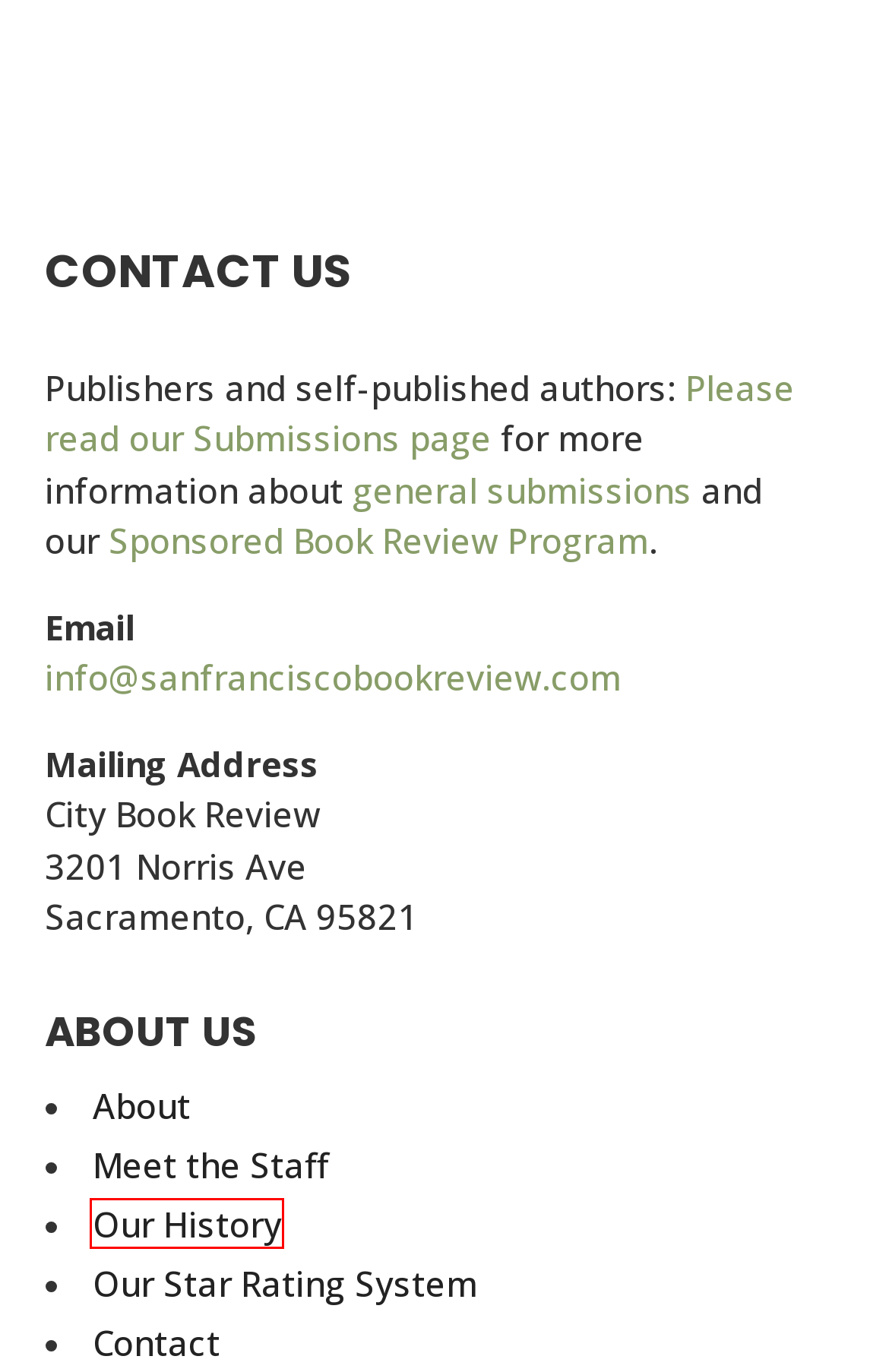Review the screenshot of a webpage that includes a red bounding box. Choose the webpage description that best matches the new webpage displayed after clicking the element within the bounding box. Here are the candidates:
A. San Francisco Book Review | Connecting authors with readers through book reviews and advertising.
B. Pathfinder Tales: Pirate’s Prophecy | San Francisco Book Review
C. Submitting Books for Review | Los Angeles Book Review
D. Our Star Rating System | San Francisco Book Review
E. Science Fiction & Fantasy | San Francisco Book Review
F. Our History | San Francisco Book Review
G. Contact | San Francisco Book Review
H. Meet the Staff | San Francisco Book Review

F